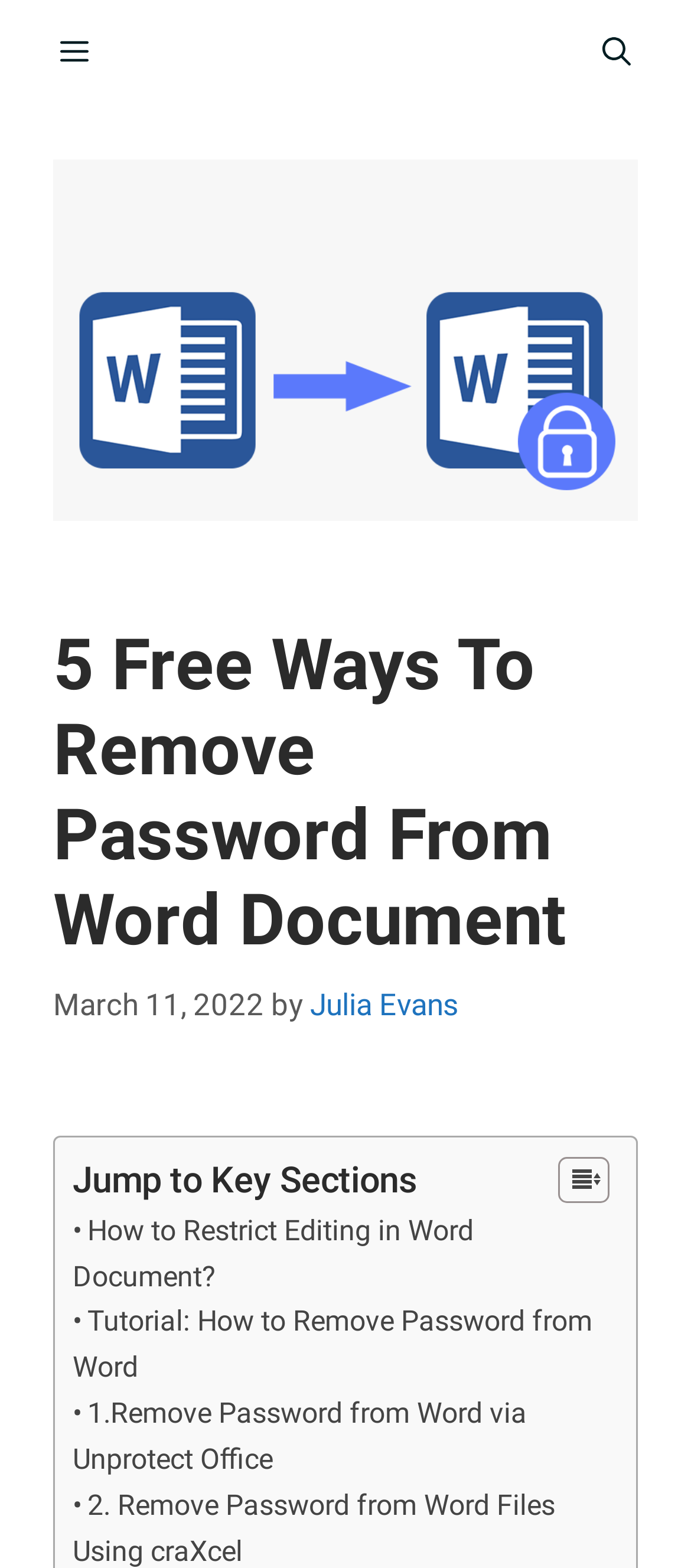Please find the main title text of this webpage.

5 Free Ways To Remove Password From Word Document